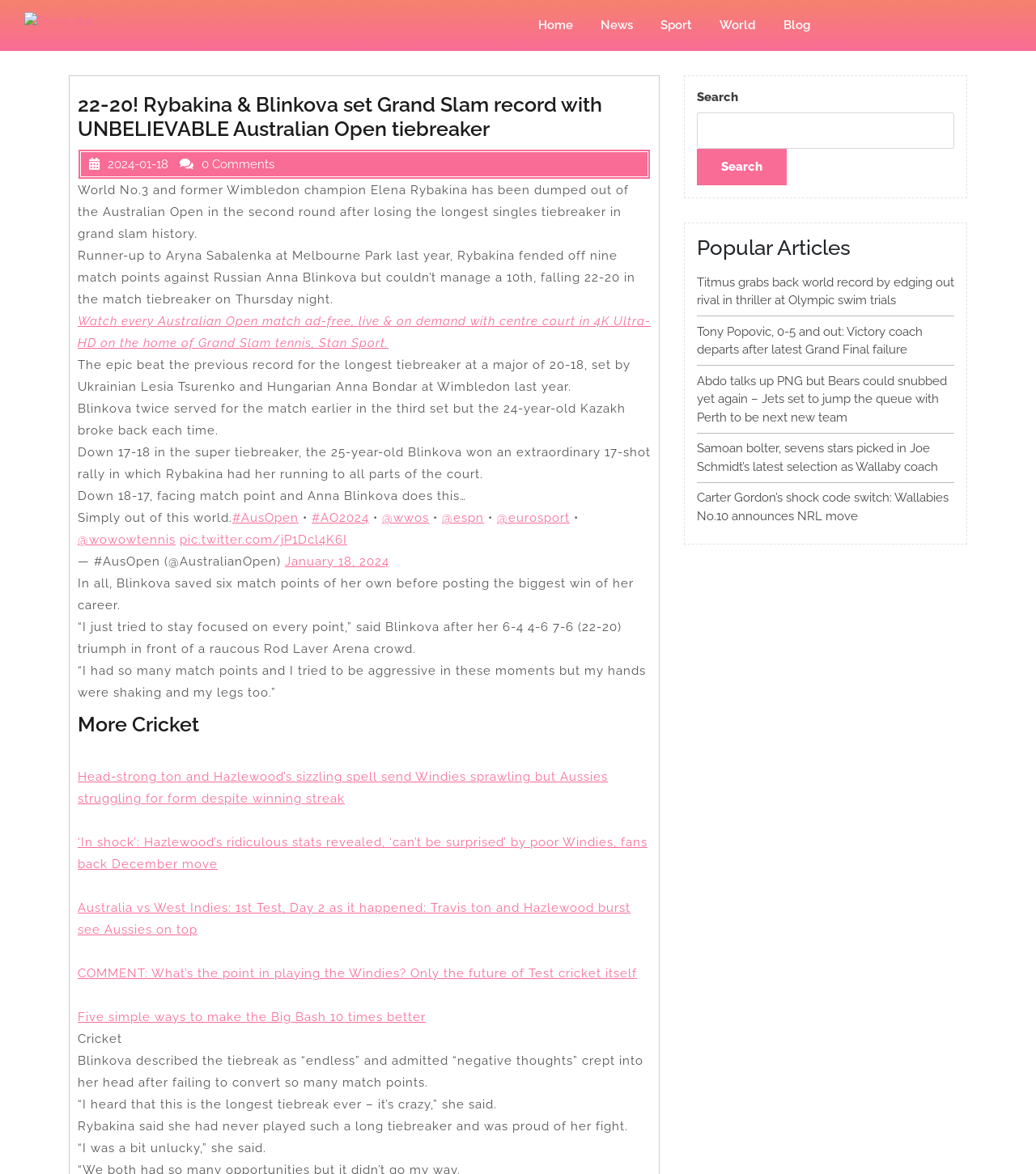What is the longest tiebreaker record mentioned in the article?
From the image, provide a succinct answer in one word or a short phrase.

22-20